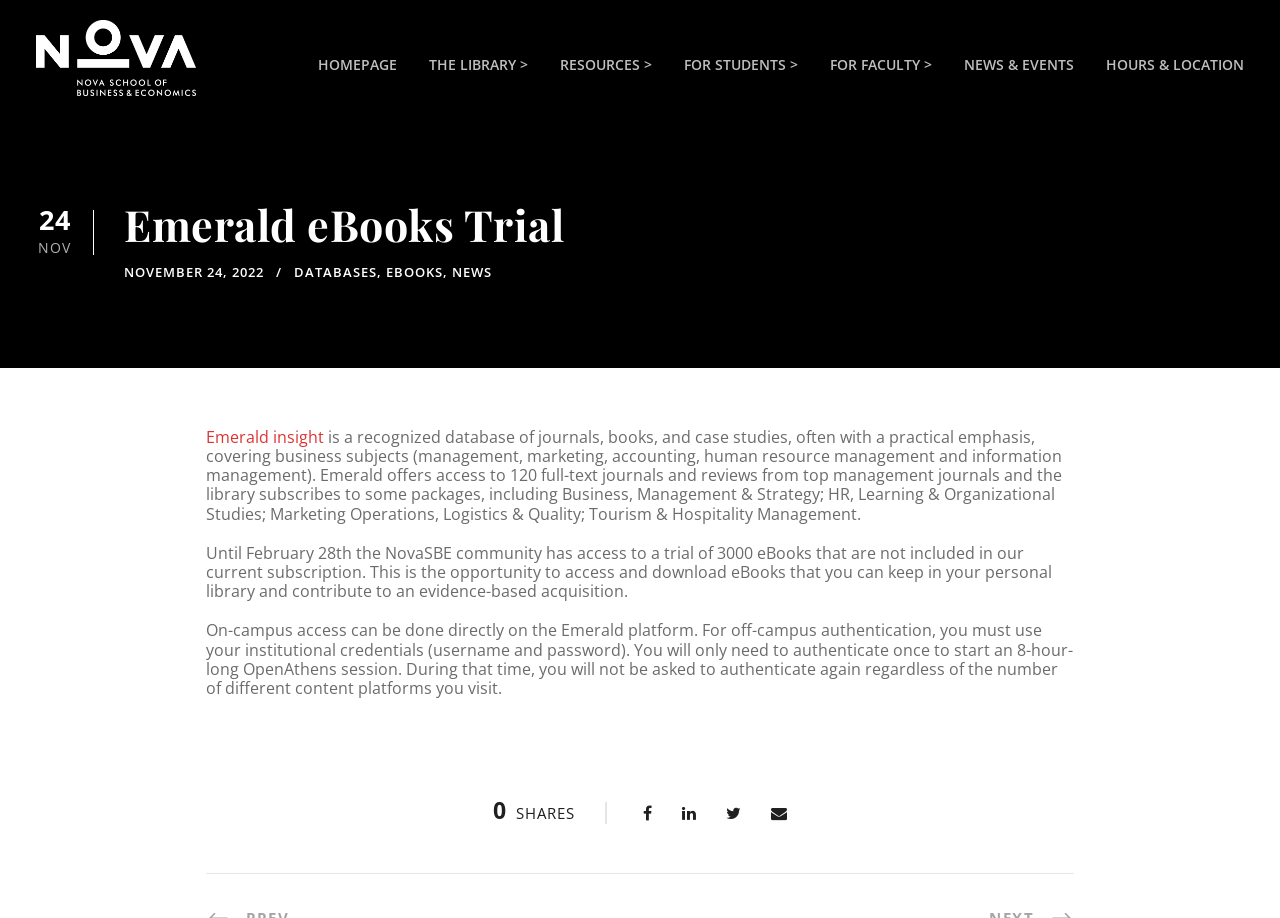Given the element description, predict the bounding box coordinates in the format (top-left x, top-left y, bottom-right x, bottom-right y), using floating point numbers between 0 and 1: Resources >

[0.438, 0.06, 0.509, 0.095]